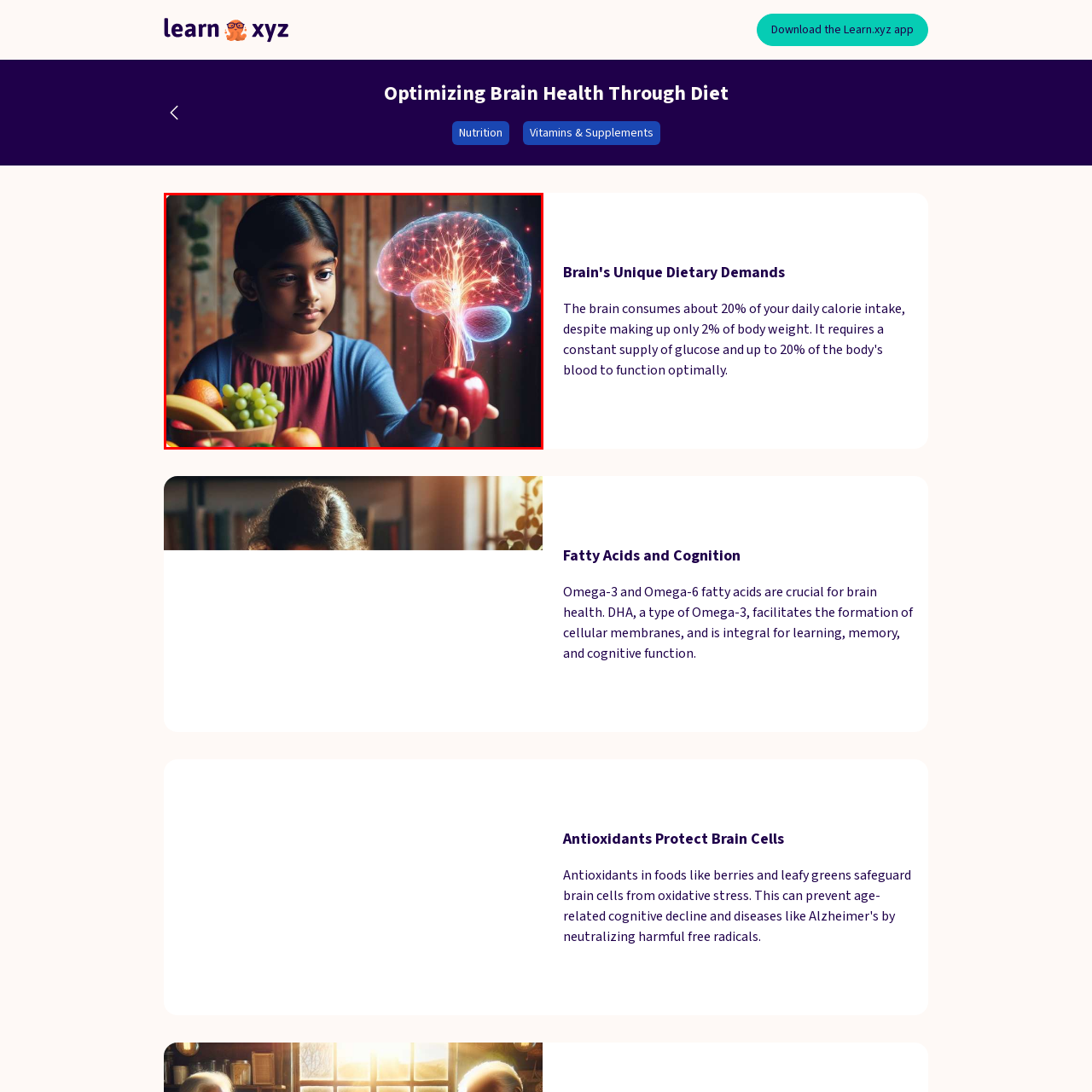Carefully inspect the area of the image highlighted by the red box and deliver a detailed response to the question below, based on your observations: What is the background of the image?

The background of the image showcases a wooden wall, which enhances the warm and natural atmosphere of the setting, highlighting the connection between natural foods and brain health.